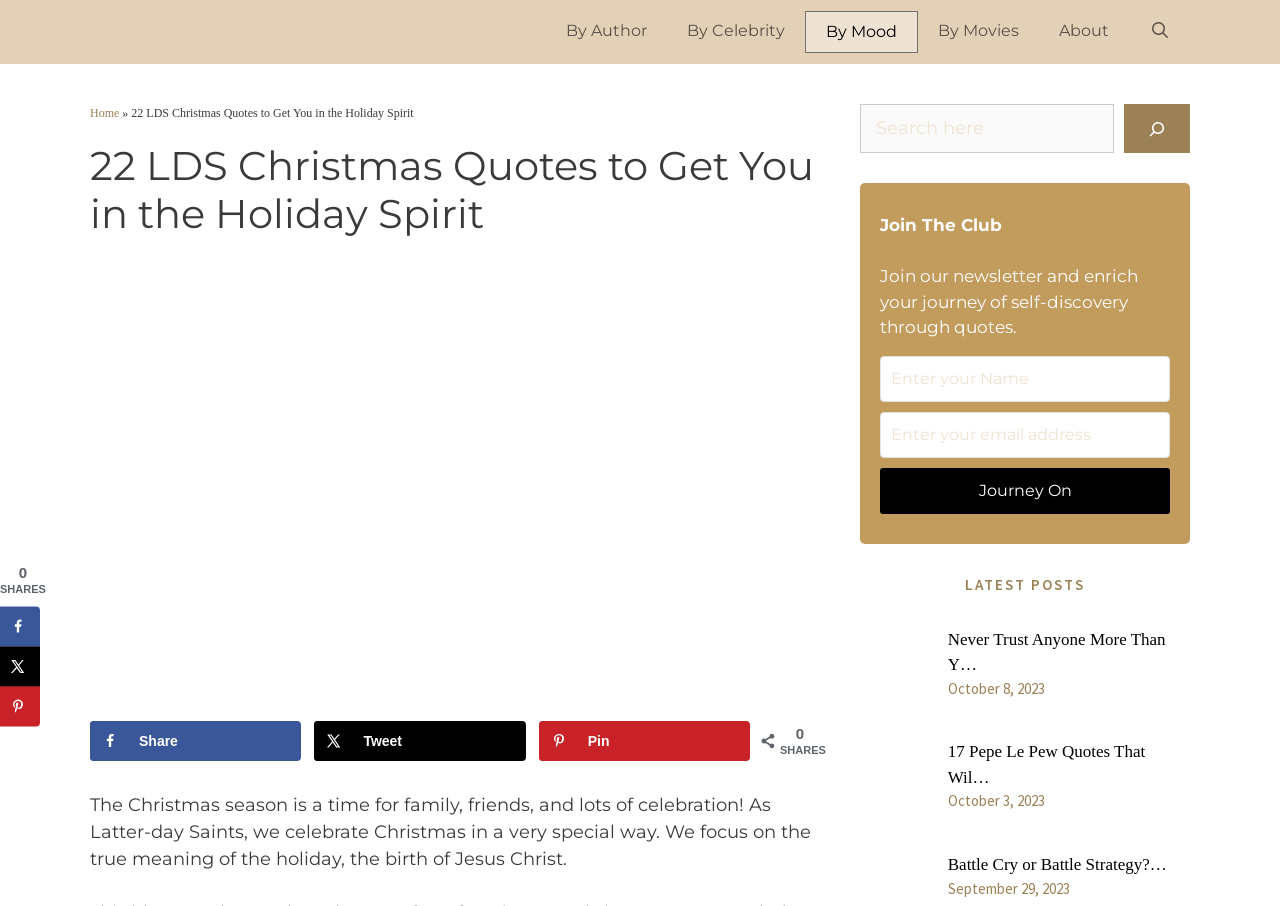Find the main header of the webpage and produce its text content.

22 LDS Christmas Quotes to Get You in the Holiday Spirit